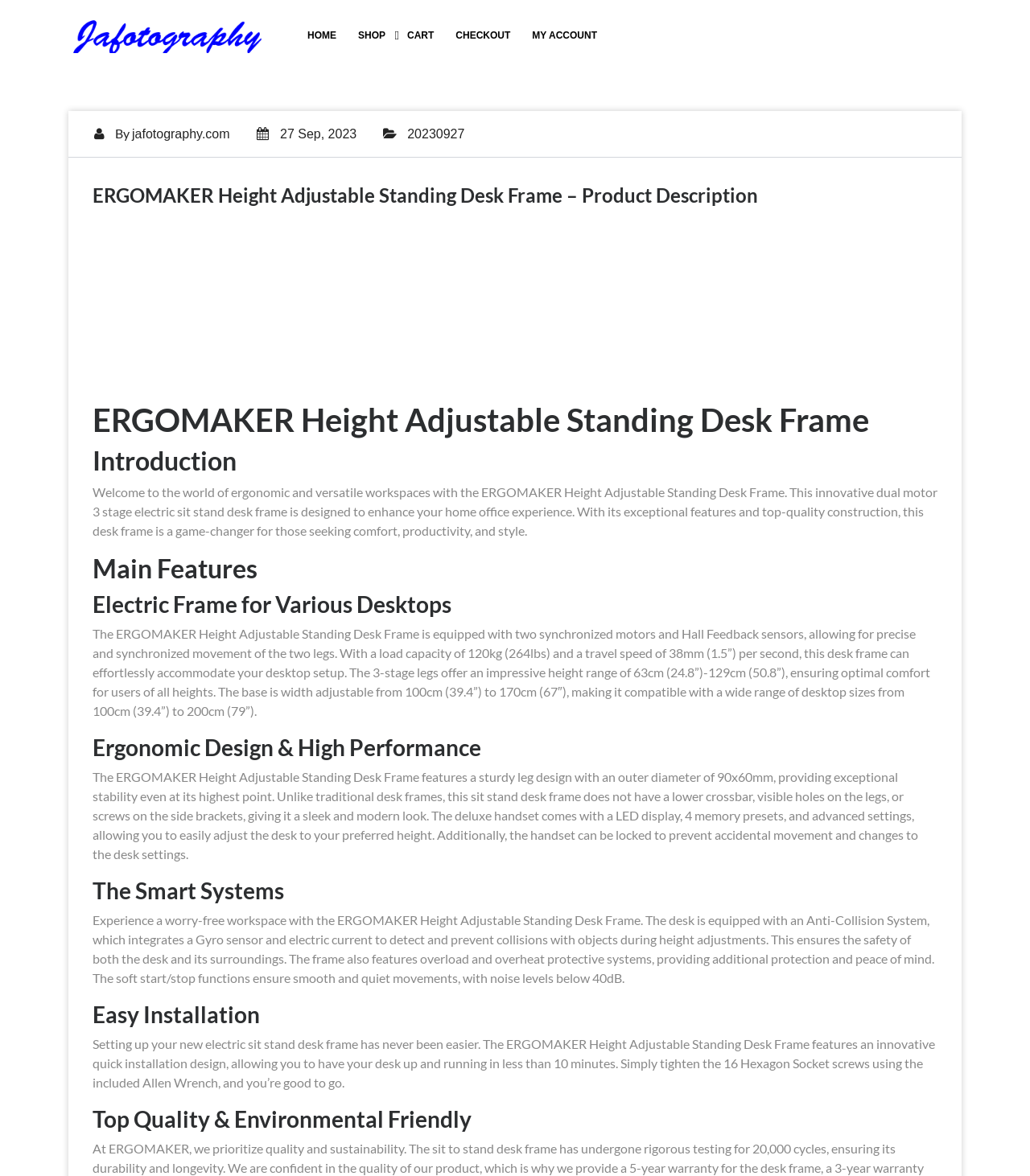Determine the coordinates of the bounding box for the clickable area needed to execute this instruction: "Click the 'CHECKOUT' link".

[0.433, 0.016, 0.505, 0.045]